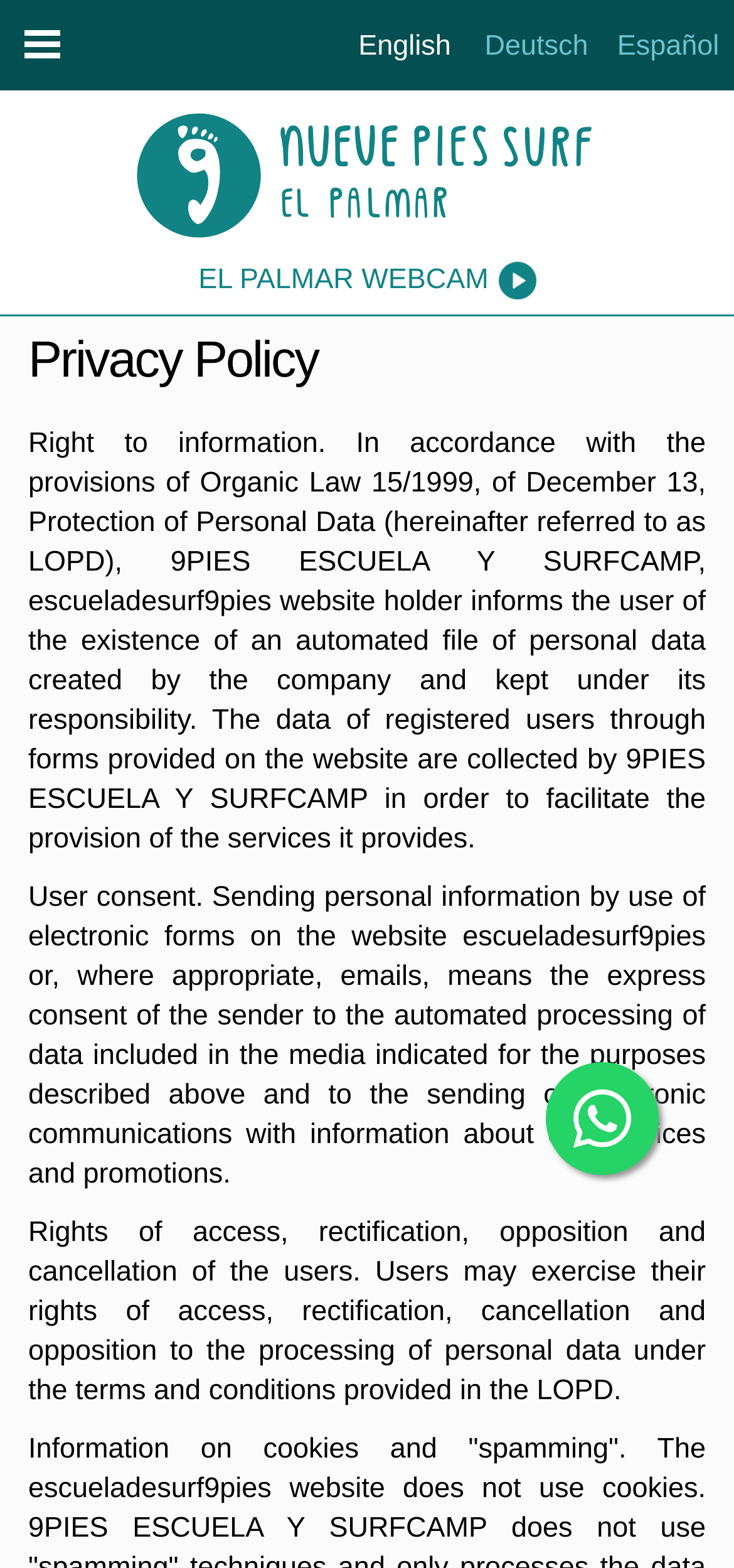Can you look at the image and give a comprehensive answer to the question:
What can users do with their personal data?

Users can exercise their rights of access, rectification, cancellation, and opposition to the processing of personal data under the terms and conditions provided in the LOPD, as stated in the webpage.